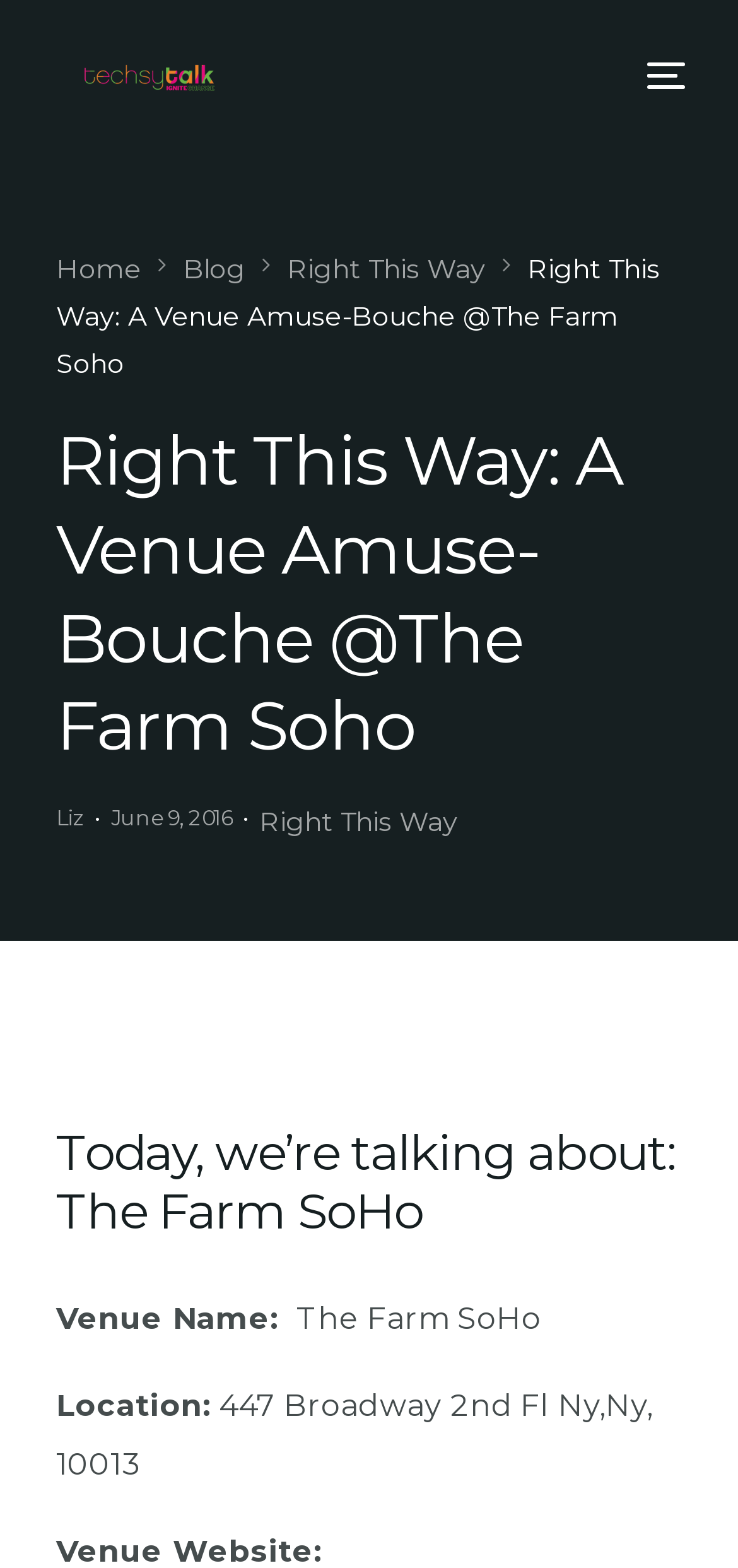Refer to the image and provide an in-depth answer to the question:
Who is the author of the article?

I found the answer by looking at the link 'Liz' which is located above the date 'June 9, 2016'.